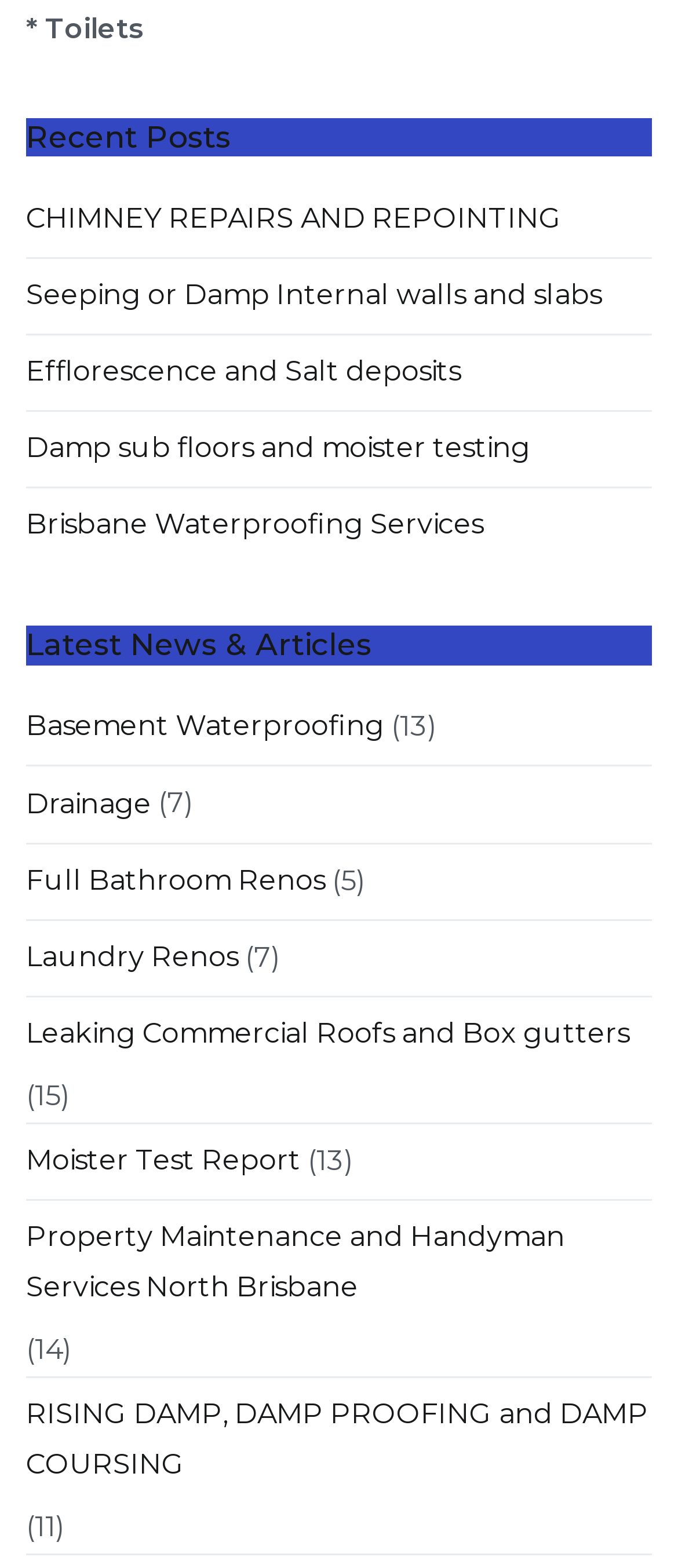Determine the bounding box for the UI element that matches this description: "Basement Waterproofing".

[0.038, 0.44, 0.567, 0.488]